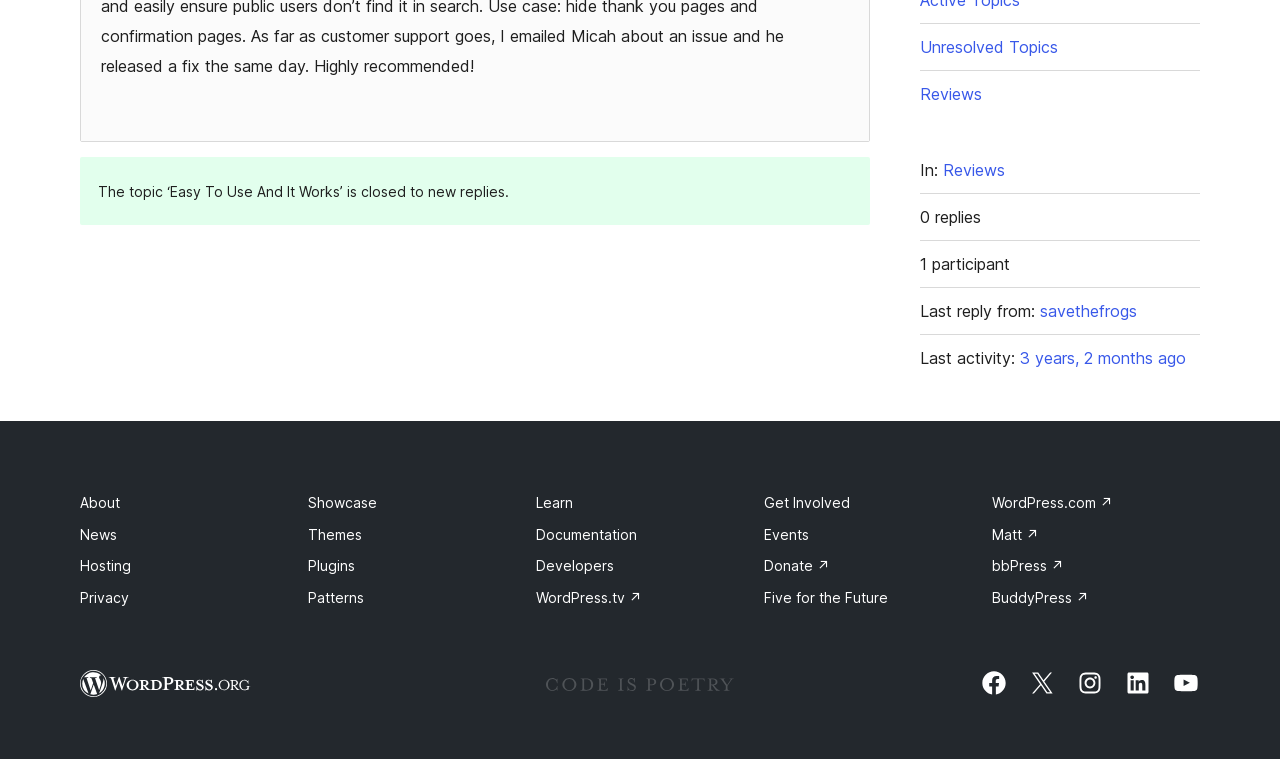Locate the bounding box for the described UI element: "Documentation". Ensure the coordinates are four float numbers between 0 and 1, formatted as [left, top, right, bottom].

[0.419, 0.693, 0.498, 0.715]